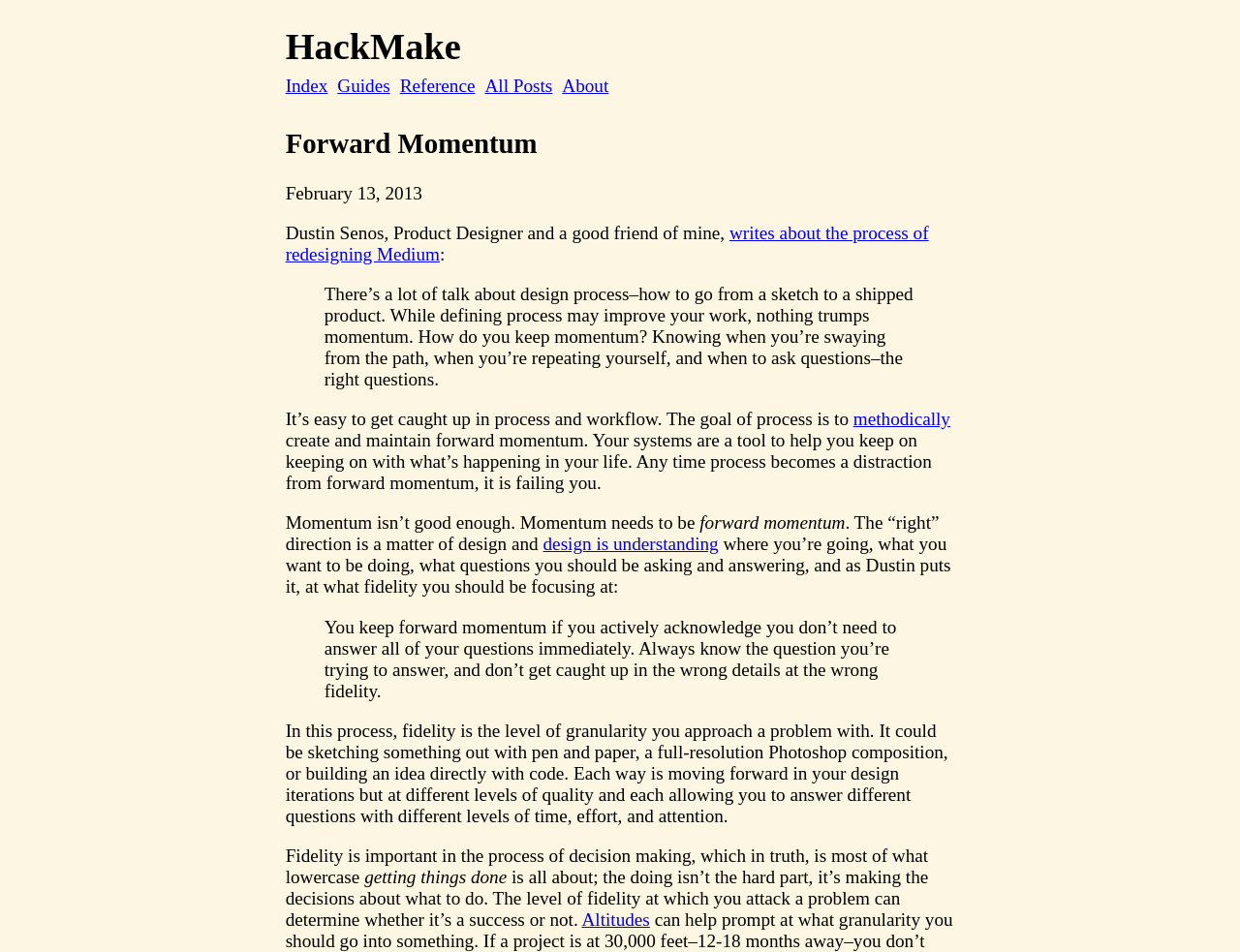Indicate the bounding box coordinates of the clickable region to achieve the following instruction: "read about Guides."

[0.272, 0.079, 0.315, 0.1]